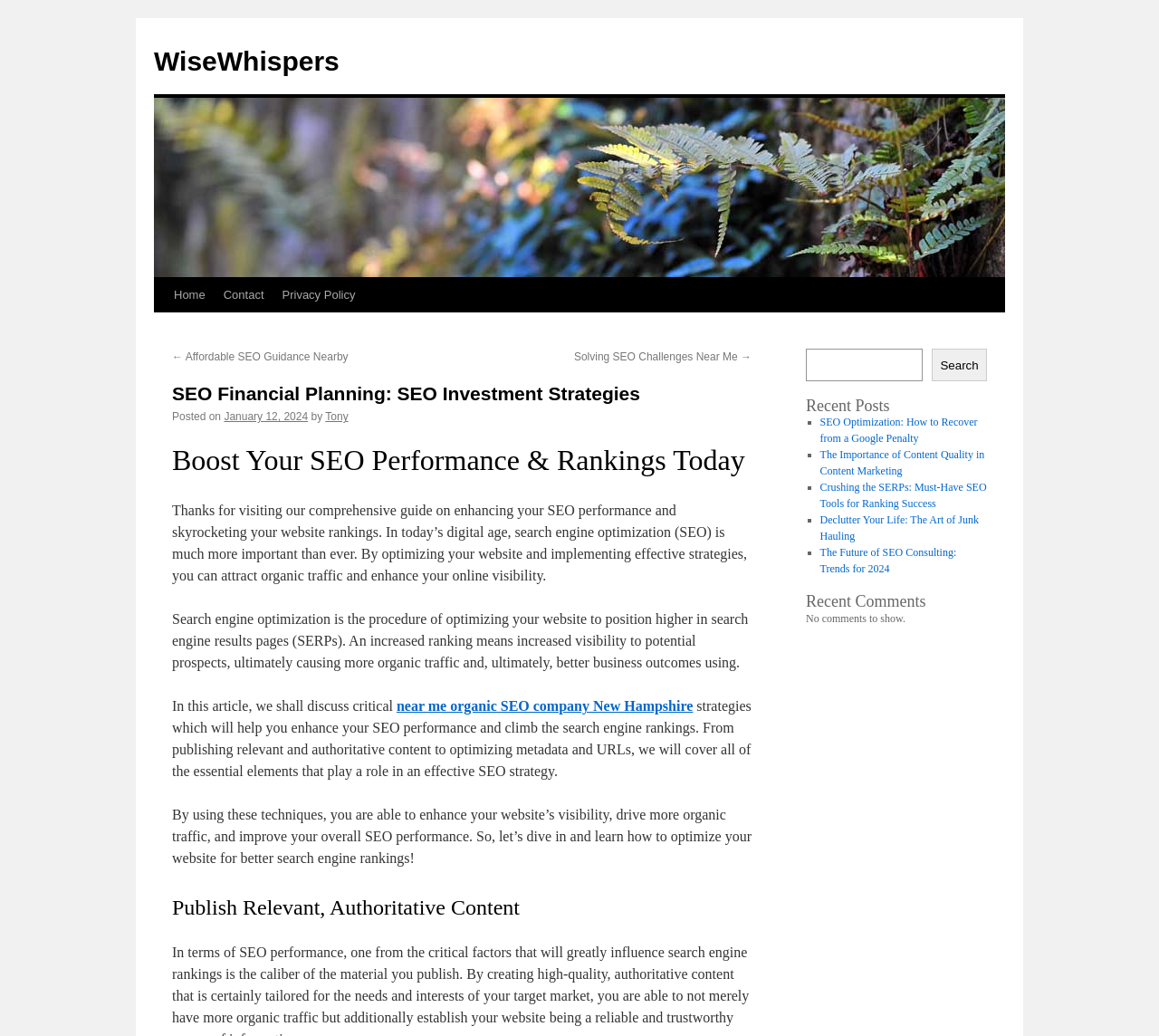Please examine the image and answer the question with a detailed explanation:
What is the purpose of search engine optimization?

I read the static text 'By optimizing your website and implementing effective strategies, you can attract organic traffic and enhance your online visibility.' which explains the purpose of search engine optimization.